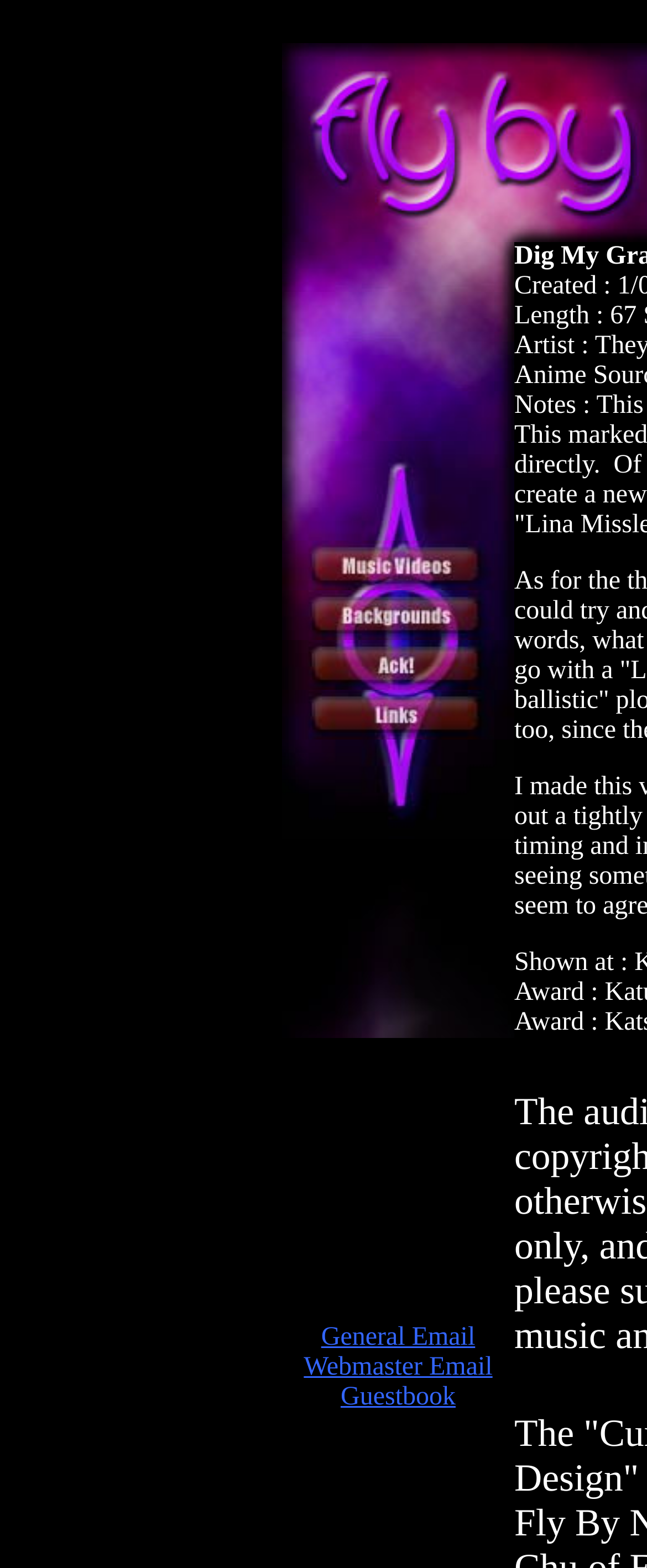Write a detailed summary of the webpage.

The webpage is titled "Fly By Night Design". At the top, there is a small, non-descriptive text element. Below it, there is a table cell containing a series of links and images. The links are arranged vertically, with each link accompanied by an image to its left. There are 7 links in total, each with a corresponding image. The images are of similar sizes and are positioned closely together. 

Below the series of links and images, there is another table cell containing three links: "General Email", "Webmaster Email", and "Guestbook". These links are also arranged vertically, with "General Email" at the top, followed by "Webmaster Email", and then "Guestbook" at the bottom.